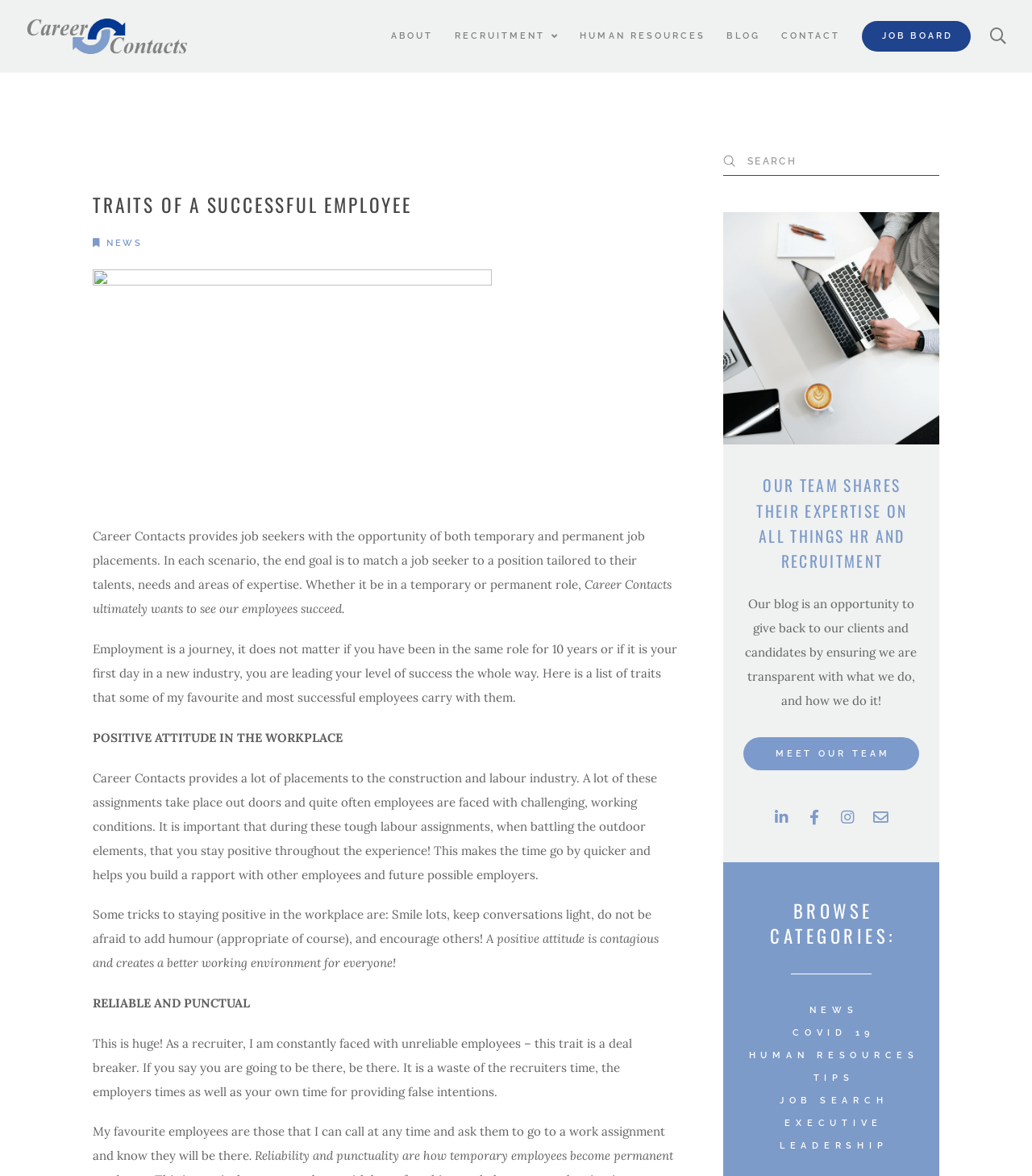What is the name of the blog section on the webpage?
Answer the question with detailed information derived from the image.

The webpage has a section dedicated to the company's blog, which is titled 'OUR TEAM SHARES THEIR EXPERTISE ON ALL THINGS HR AND RECRUITMENT', indicating that the blog is an opportunity for the company to give back to its clients and candidates by sharing its expertise.